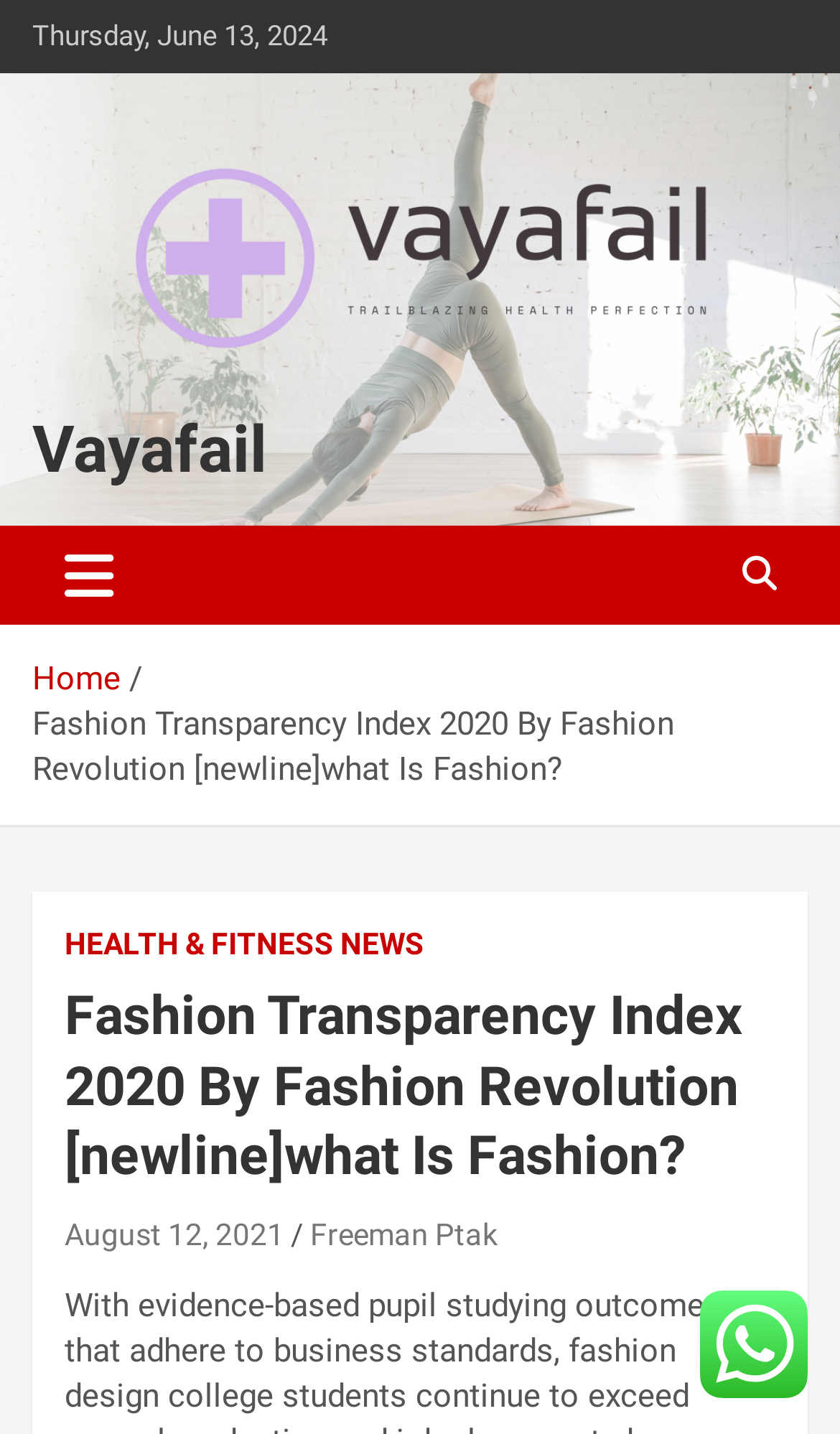Describe the webpage meticulously, covering all significant aspects.

The webpage appears to be a blog or article page, with a focus on fashion and transparency. At the top, there is a date displayed, "Thursday, June 13, 2024", followed by a link to "Vayafail" which is accompanied by an image with the same name. Below this, there is a heading also labeled "Vayafail", which contains a link to the same destination.

To the right of the date and link, there is a button labeled "Toggle navigation" which, when expanded, controls a navigation menu. Below this button, there is a navigation section labeled "Breadcrumbs" which contains links to "Home" and a longer text "Fashion Transparency Index 2020 By Fashion Revolution what Is Fashion?".

Further down the page, there is a link to "HEALTH & FITNESS NEWS", followed by a header section containing a heading with the same text as the page title, "Fashion Transparency Index 2020 By Fashion Revolution what Is Fashion?". This section also contains links to "August 12, 2021" and "Freeman Ptak".

At the bottom right of the page, there is a standalone image with no accompanying text. Overall, the page appears to be a blog post or article discussing fashion transparency, with links to related topics and a navigation menu.